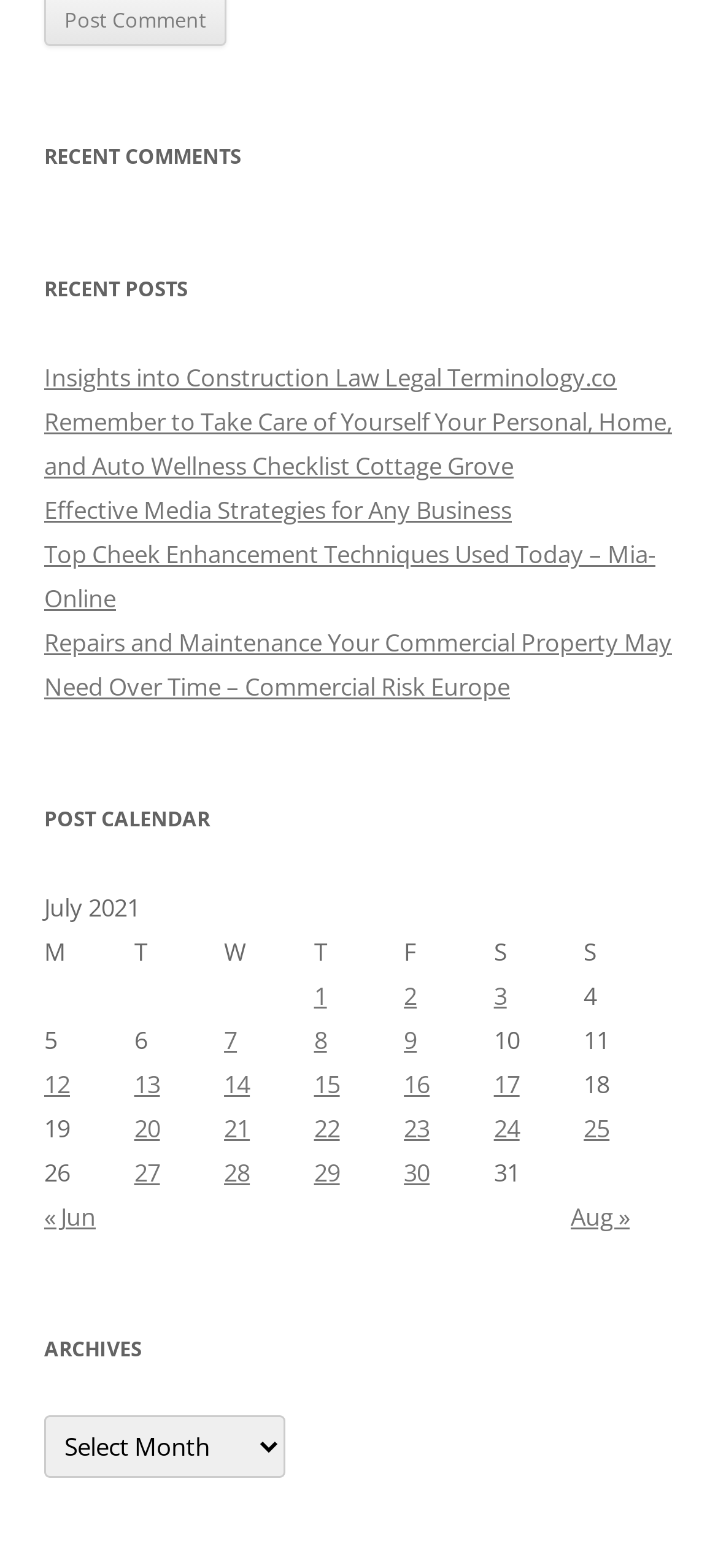With reference to the image, please provide a detailed answer to the following question: What is the title of the first recent post?

I looked at the first link under the 'RECENT POSTS' heading, and the title of the post is 'Insights into Construction Law Legal Terminology.co'.